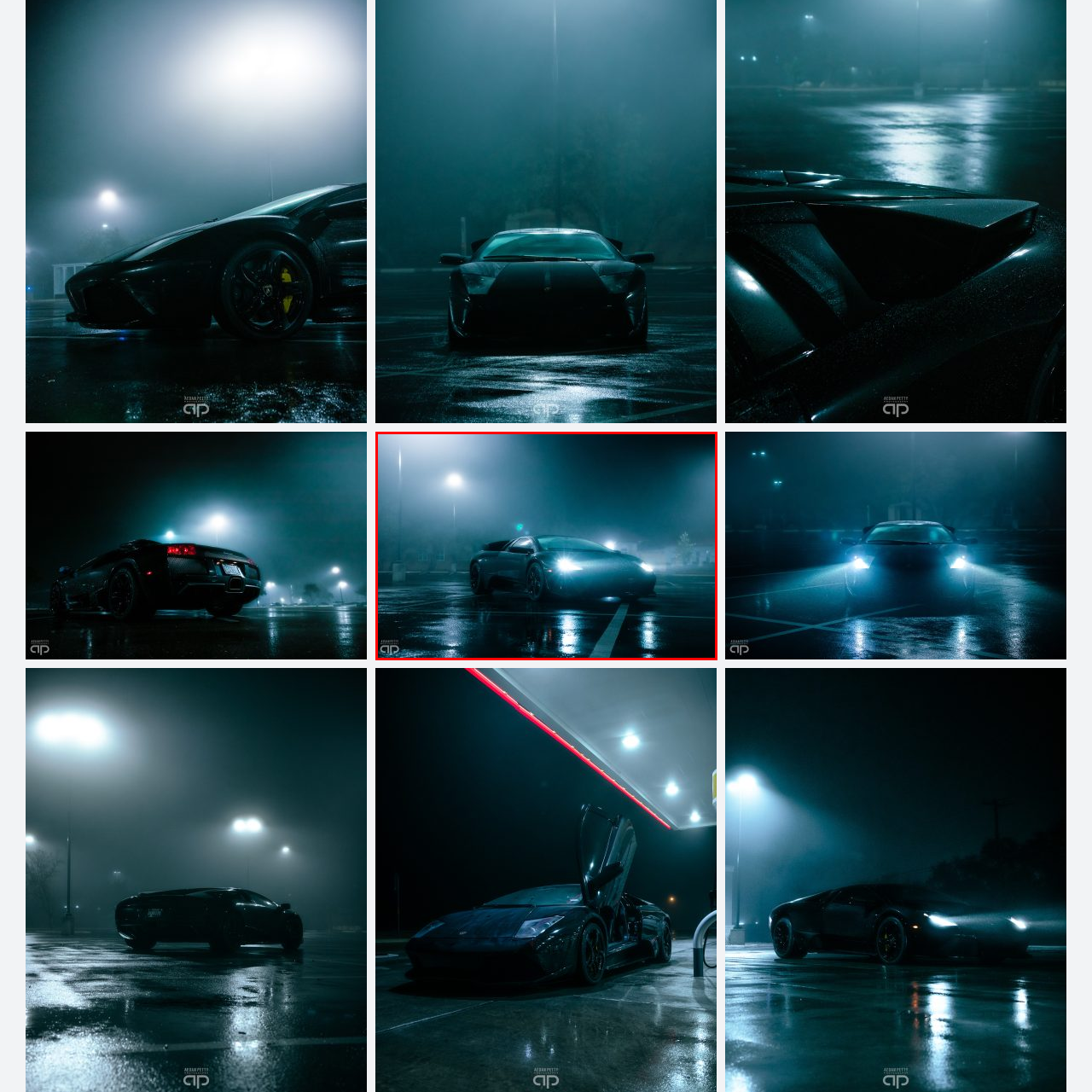Create a detailed narrative describing the image bounded by the red box.

In this captivating nighttime photograph, a sleek, modern sports car is parked in an empty lot, enveloped in a mysterious, foggy atmosphere. The scene is beautifully illuminated by distant streetlights, which cast a soft glow on the wet pavement, creating a reflective effect that enhances the car's glossy exterior. The subtle curves and aggressive stance of the vehicle suggest both elegance and power, while the fog adds an element of intrigue. This composition effectively evokes a sense of solitude, inviting the viewer to ponder the story behind the scene and the journeys that lie ahead.